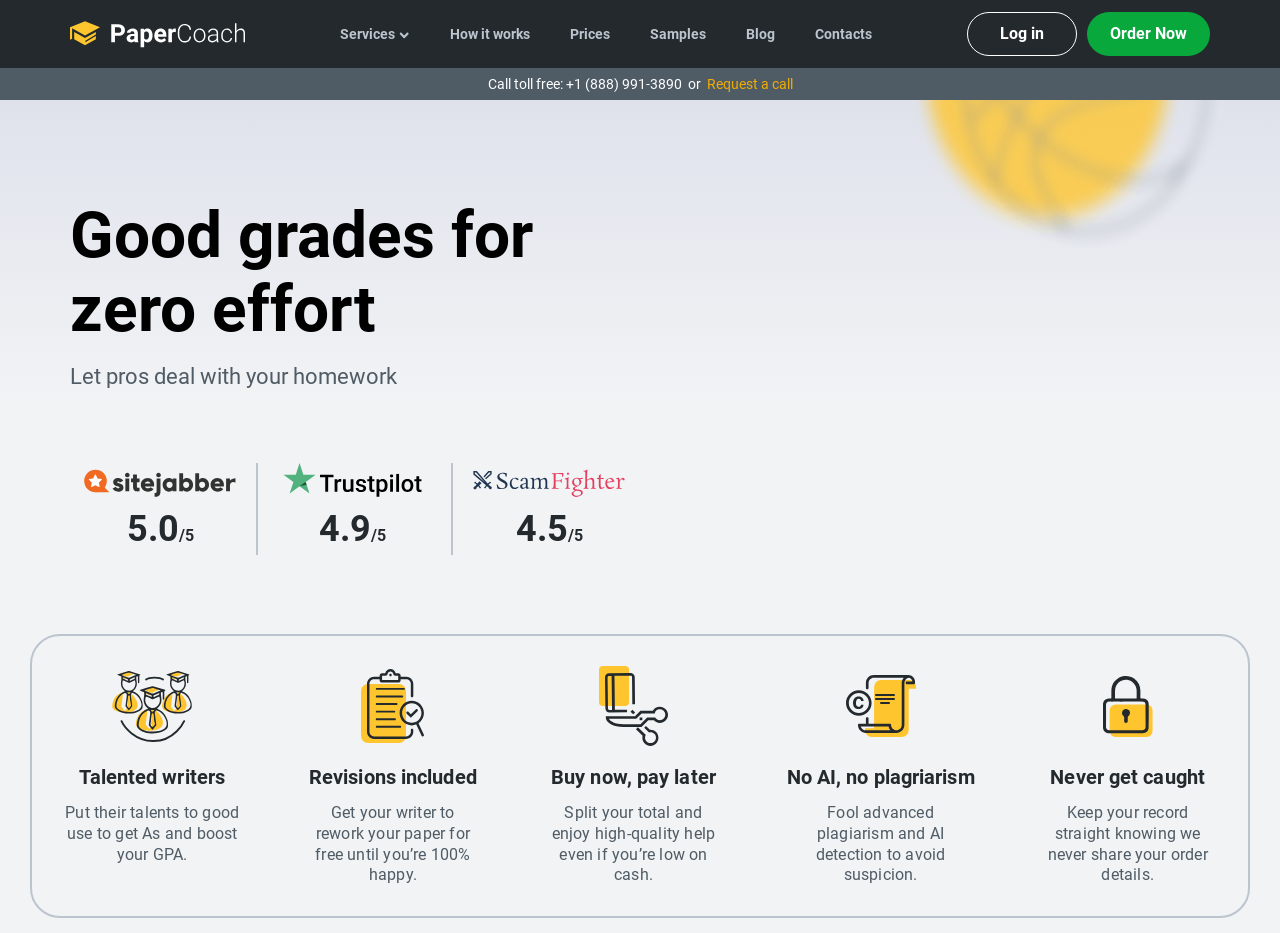What is the name of the website?
Using the image as a reference, give a one-word or short phrase answer.

PaperCoach.net